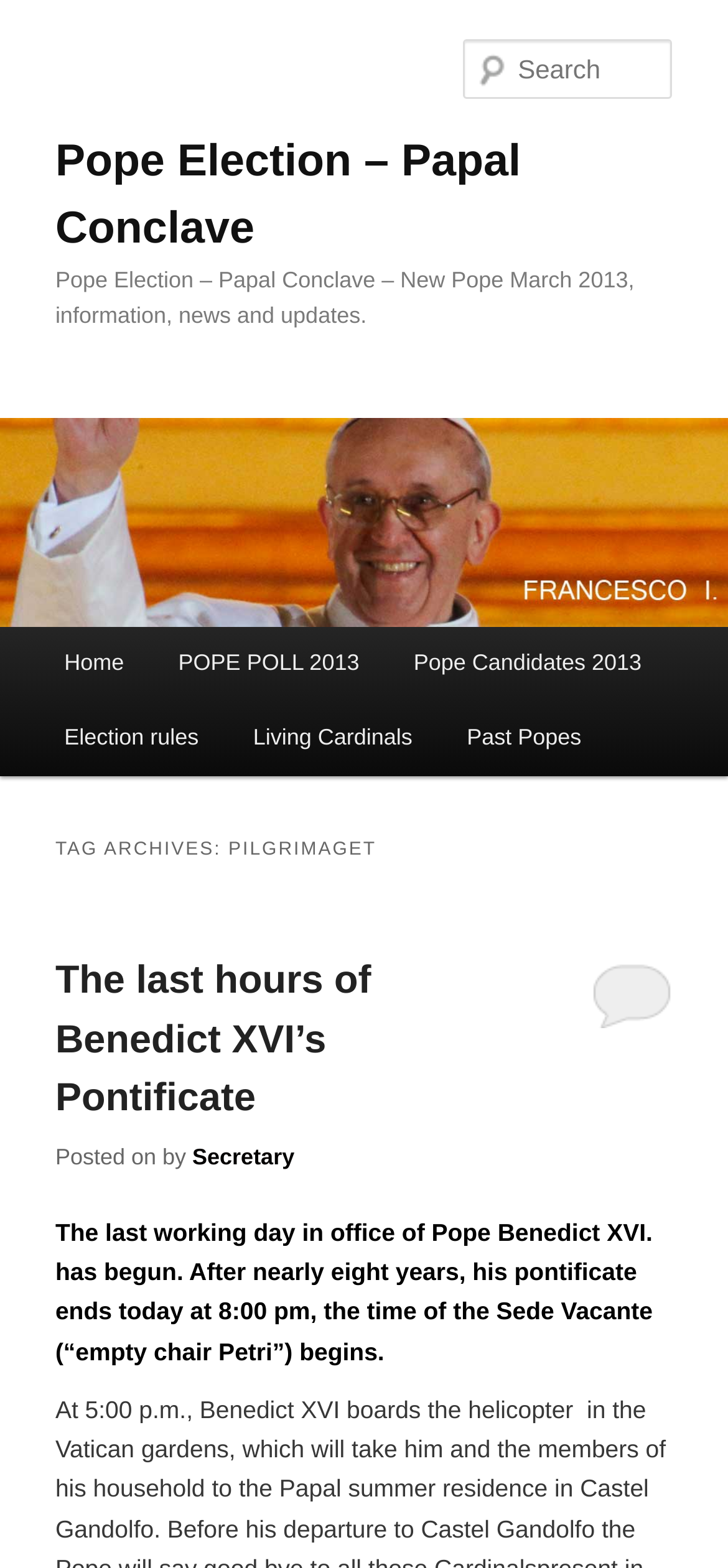What is the main heading displayed on the webpage? Please provide the text.

Pope Election – Papal Conclave